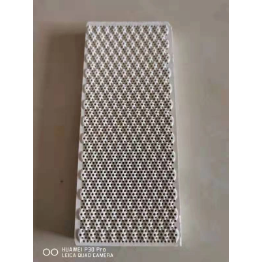What is the purpose of the uniform holes in the product?
Based on the image, please offer an in-depth response to the question.

According to the caption, the uniform holes in the product not only contribute to its aesthetic appeal but also facilitate airflow, making it suitable for various thermal storage and recovery processes.